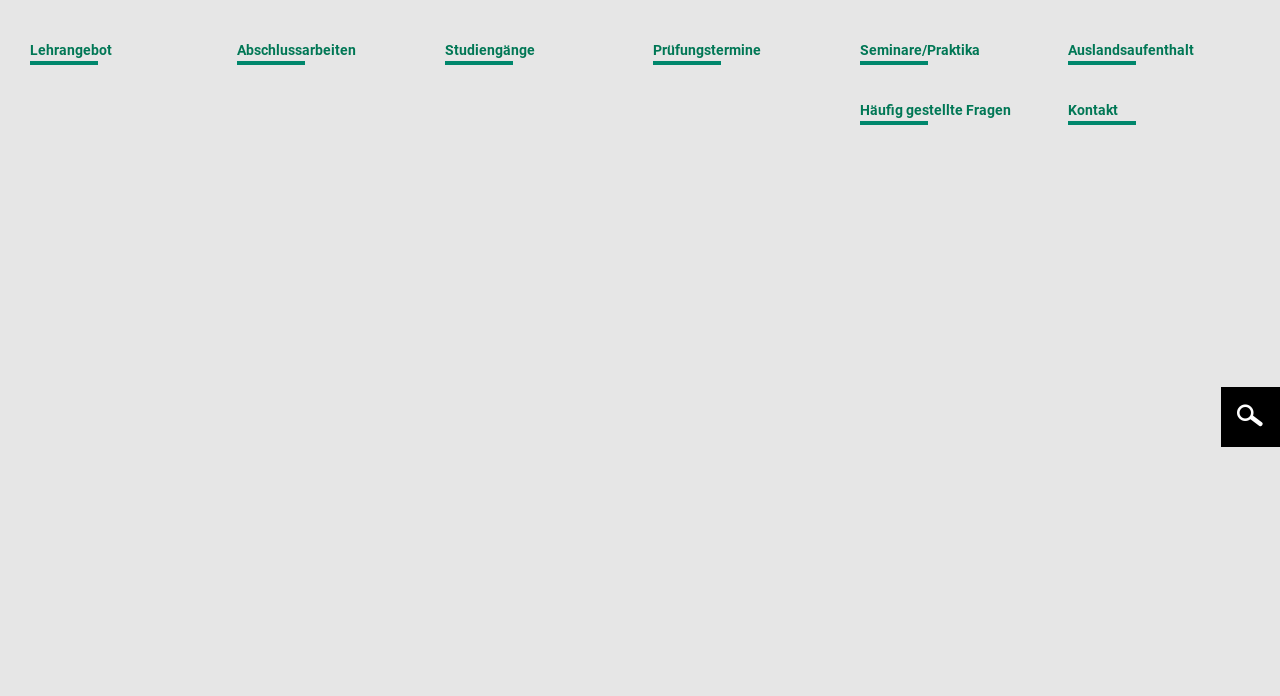Locate the bounding box coordinates of the element that needs to be clicked to carry out the instruction: "Click the 'HOME' link". The coordinates should be given as four float numbers ranging from 0 to 1, i.e., [left, top, right, bottom].

None